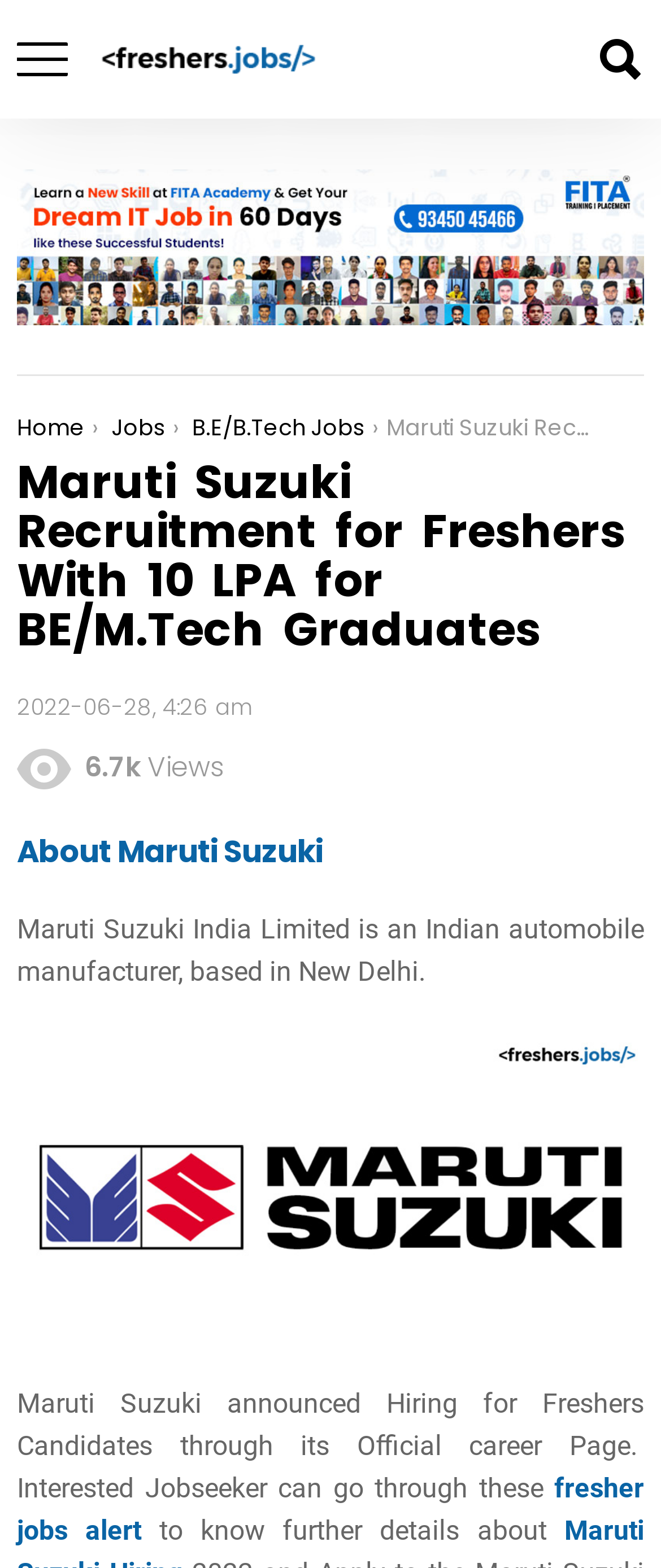What is the date of the job posting?
Please answer the question as detailed as possible based on the image.

The webpage has a time element with the text '2022-06-28, 4:26 am' which indicates the date of the job posting.